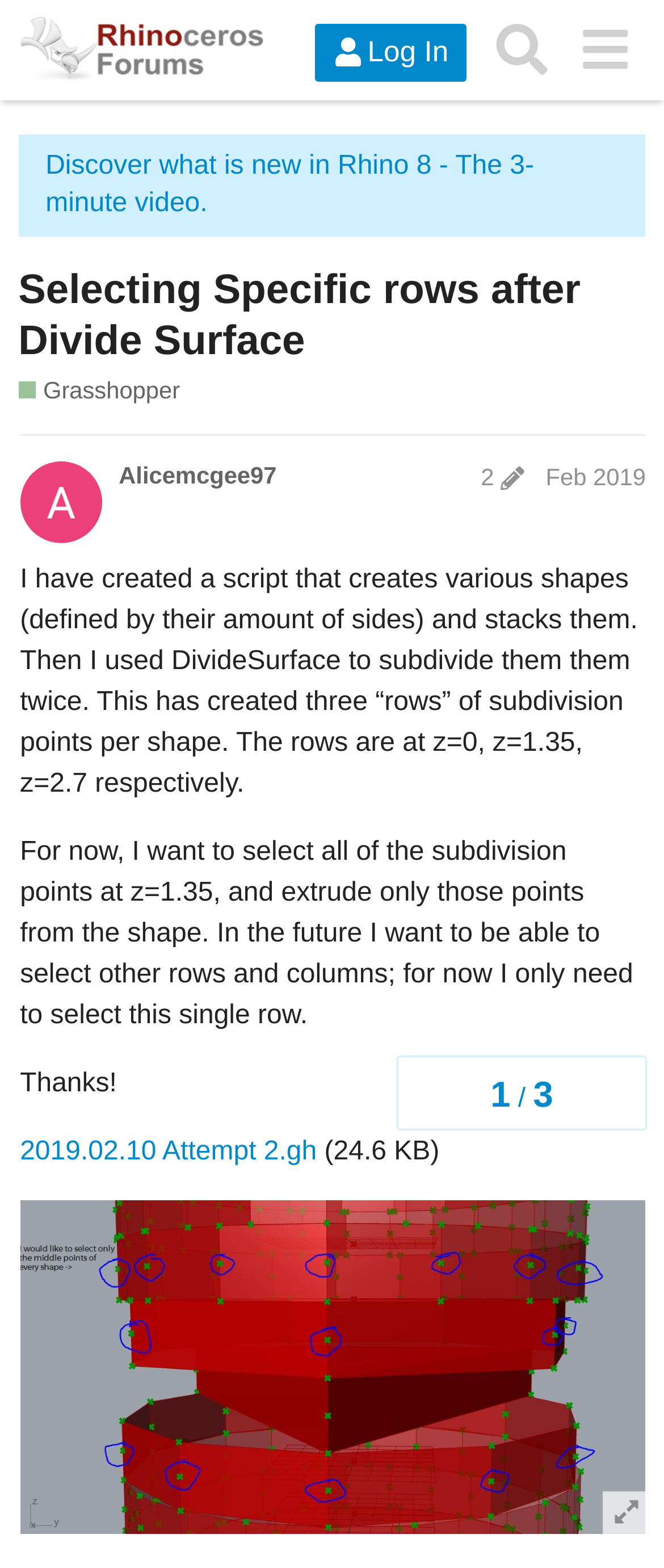Please locate the bounding box coordinates of the element's region that needs to be clicked to follow the instruction: "View post edit history". The bounding box coordinates should be provided as four float numbers between 0 and 1, i.e., [left, top, right, bottom].

[0.709, 0.296, 0.804, 0.314]